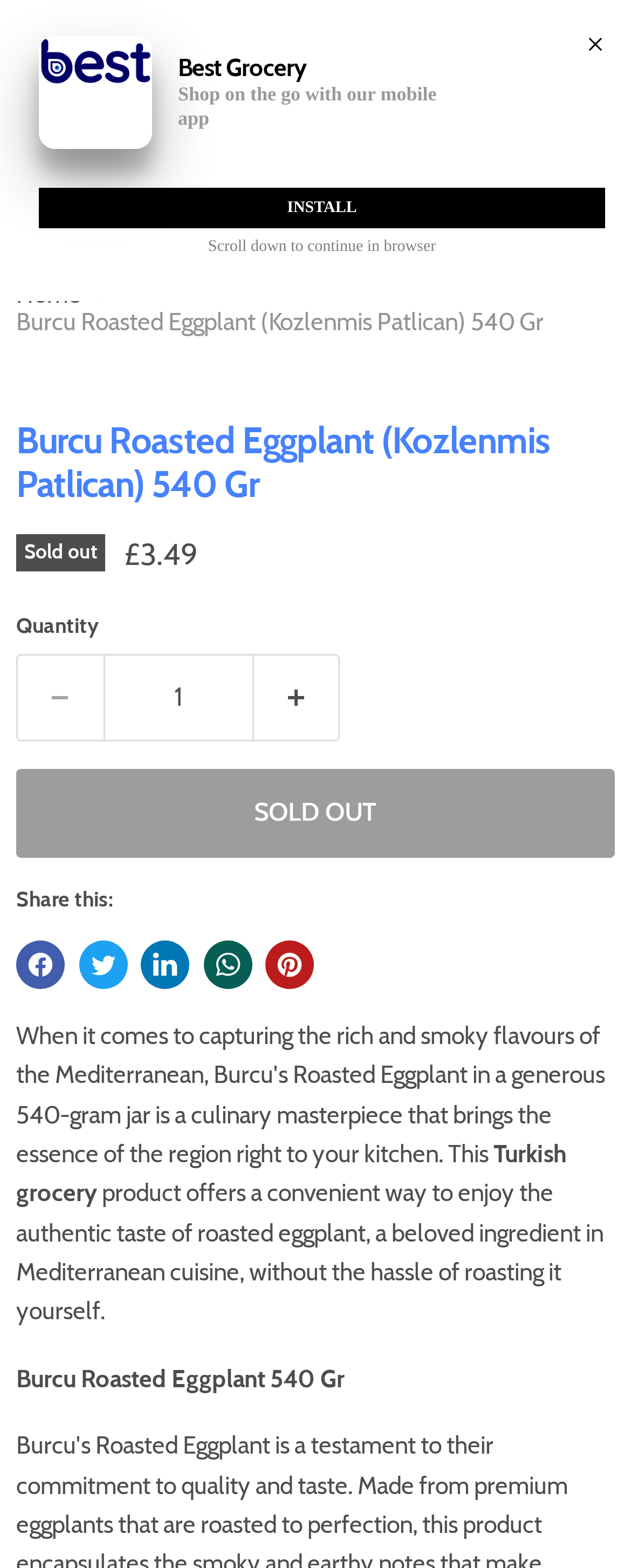Given the following UI element description: "parent_node: DOWNLOAD OUR APP", find the bounding box coordinates in the webpage screenshot.

[0.918, 0.012, 0.979, 0.037]